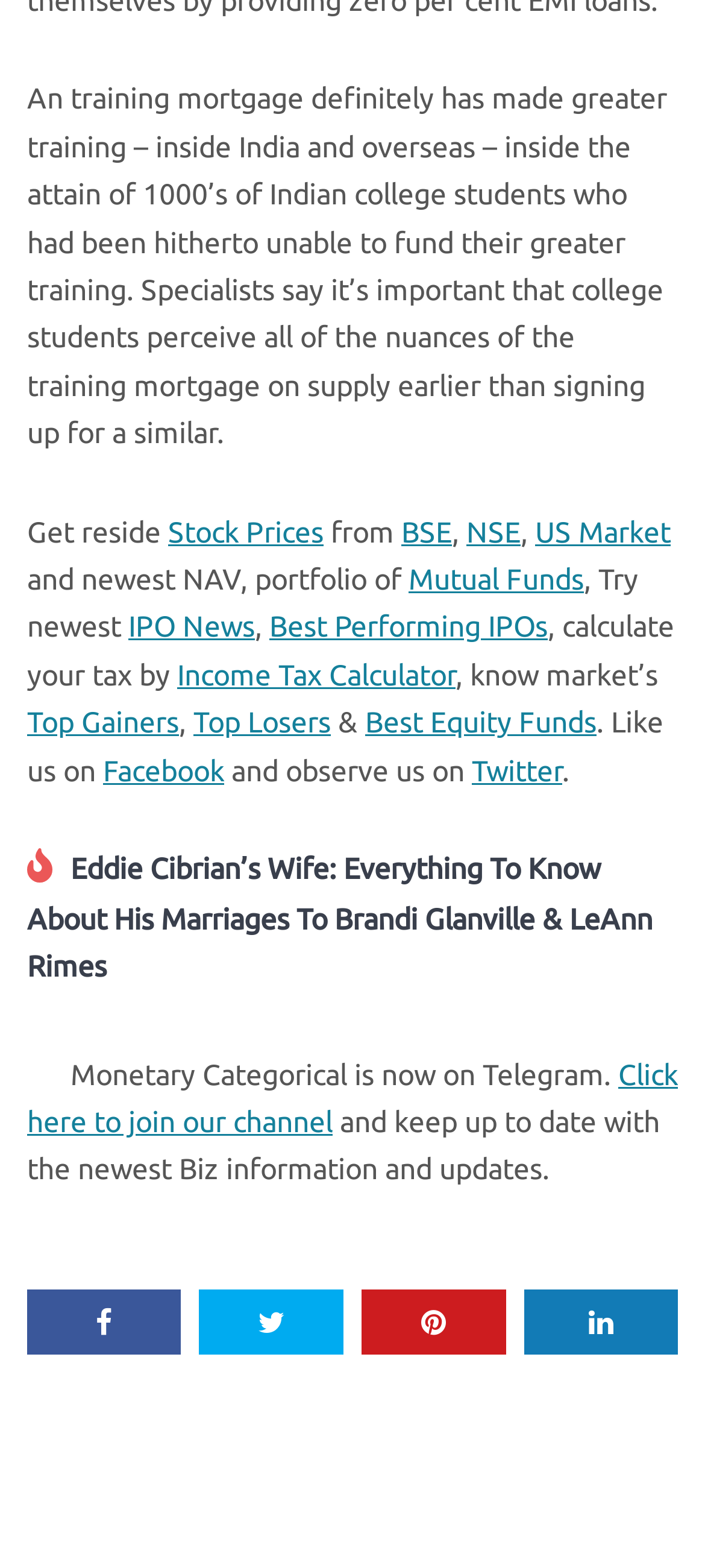Can you determine the bounding box coordinates of the area that needs to be clicked to fulfill the following instruction: "Join Telegram channel"?

[0.038, 0.674, 0.962, 0.726]